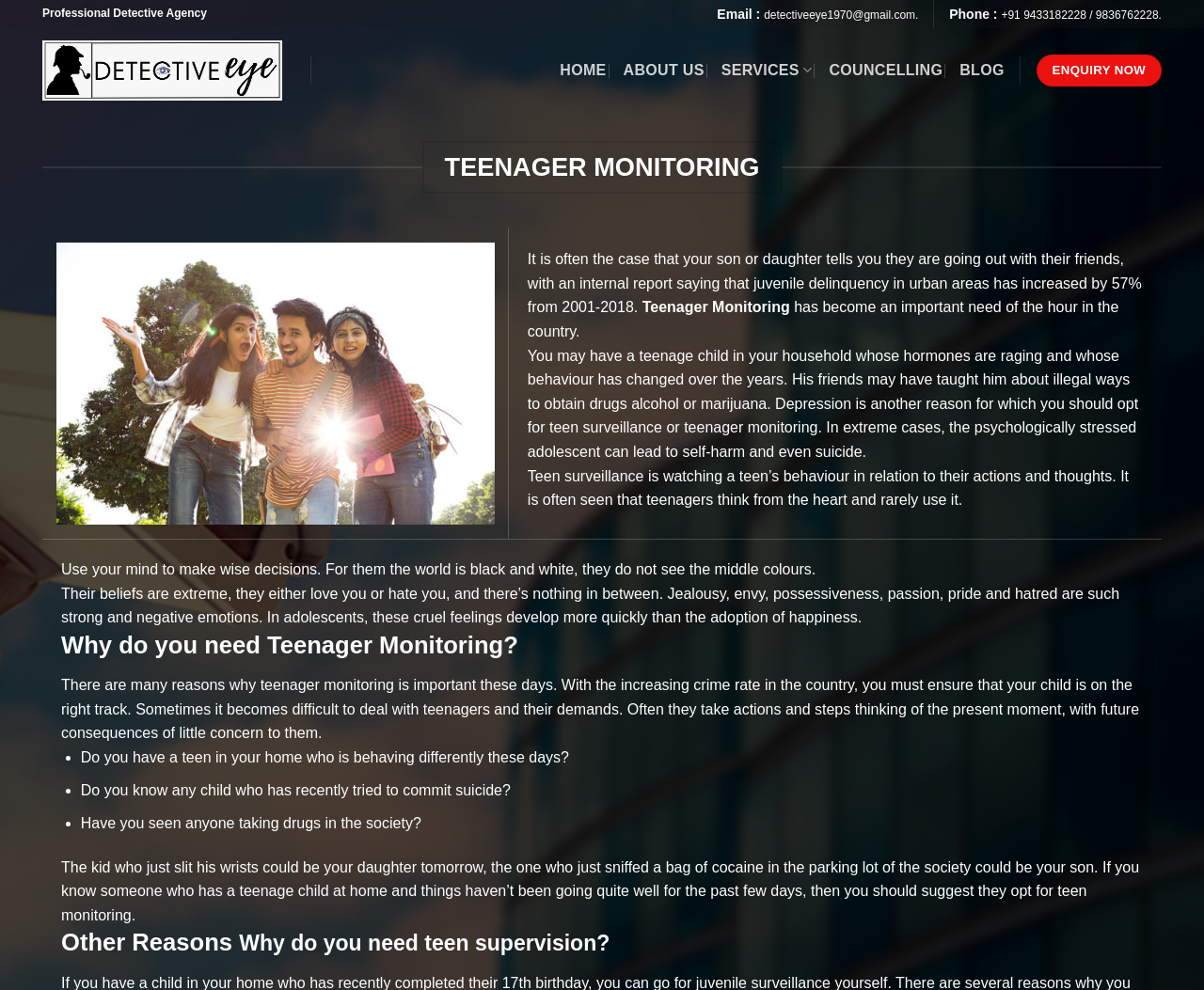Indicate the bounding box coordinates of the element that must be clicked to execute the instruction: "Click the 'Detective Eye' link". The coordinates should be given as four float numbers between 0 and 1, i.e., [left, top, right, bottom].

[0.035, 0.041, 0.234, 0.101]